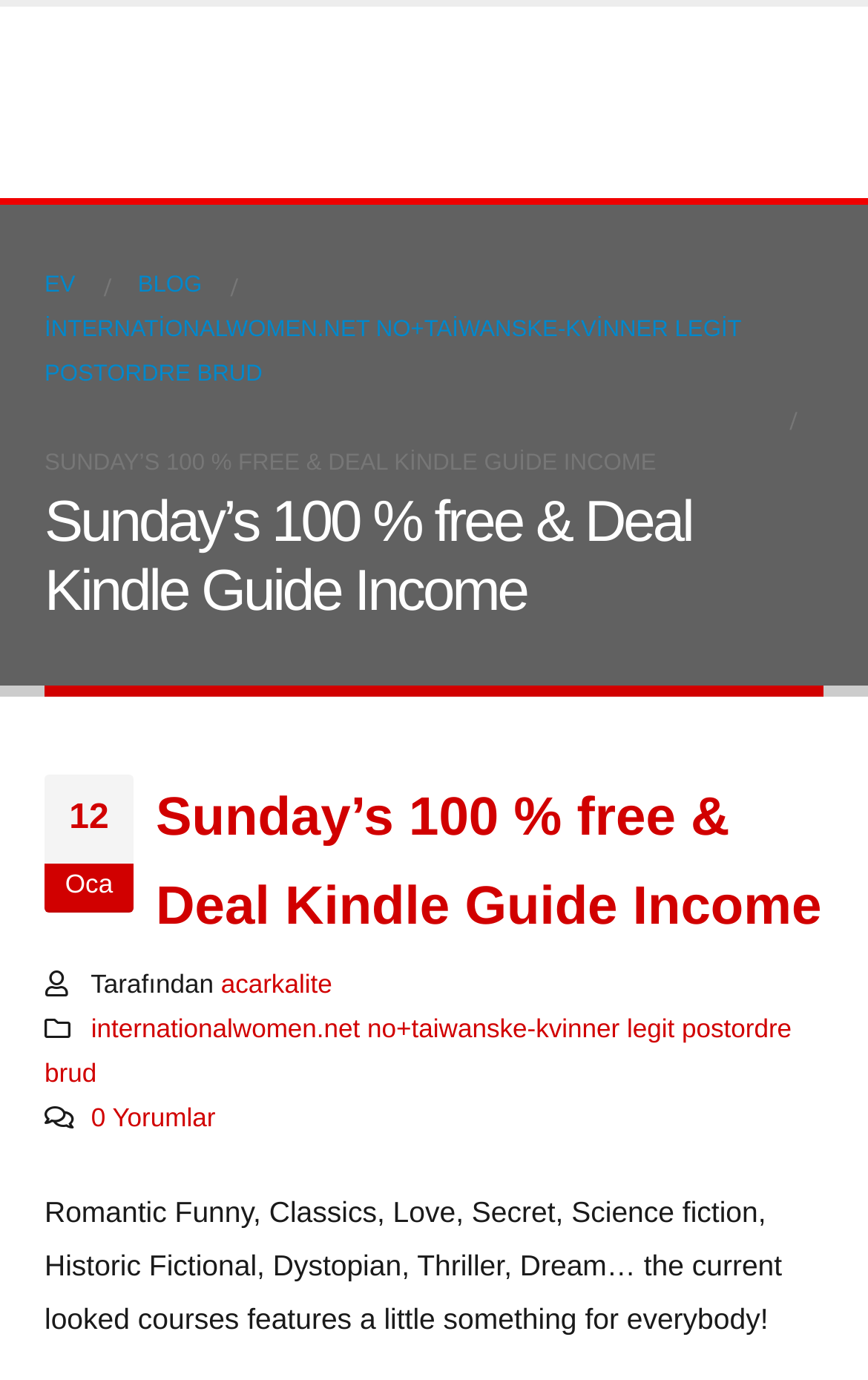Please find and generate the text of the main header of the webpage.

Sunday’s 100 % free & Deal Kindle Guide Income